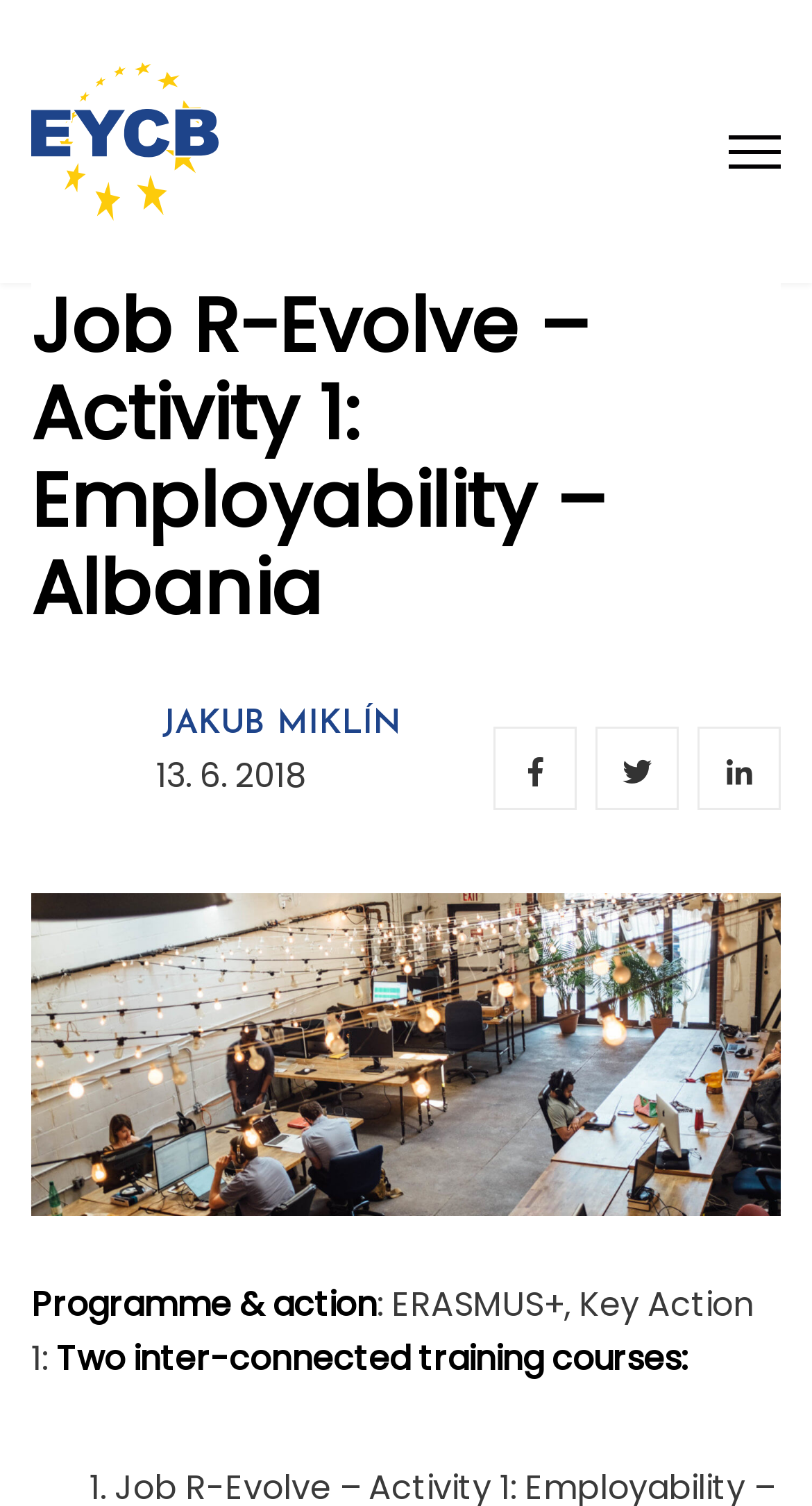Can you locate the main headline on this webpage and provide its text content?

Job R-Evolve – Activity 1: Employability – Albania